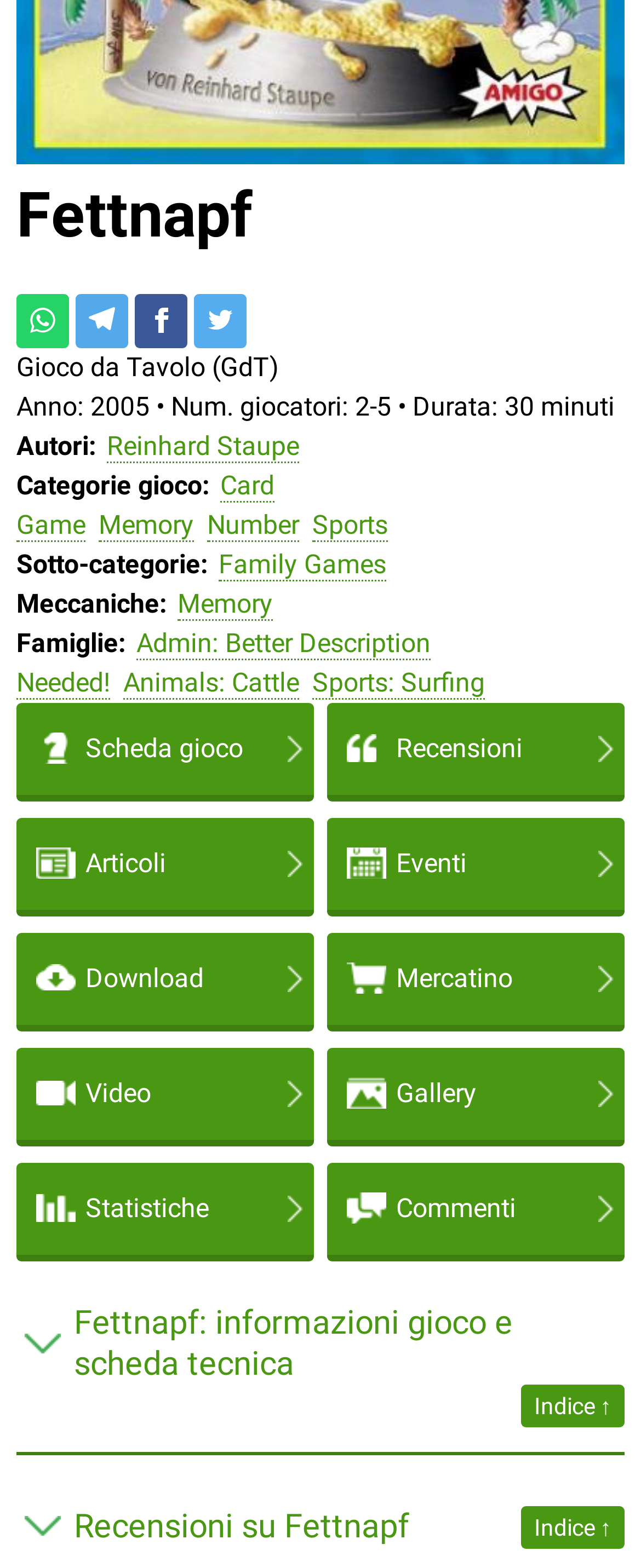Based on the element description: "Bryan", identify the UI element and provide its bounding box coordinates. Use four float numbers between 0 and 1, [left, top, right, bottom].

None